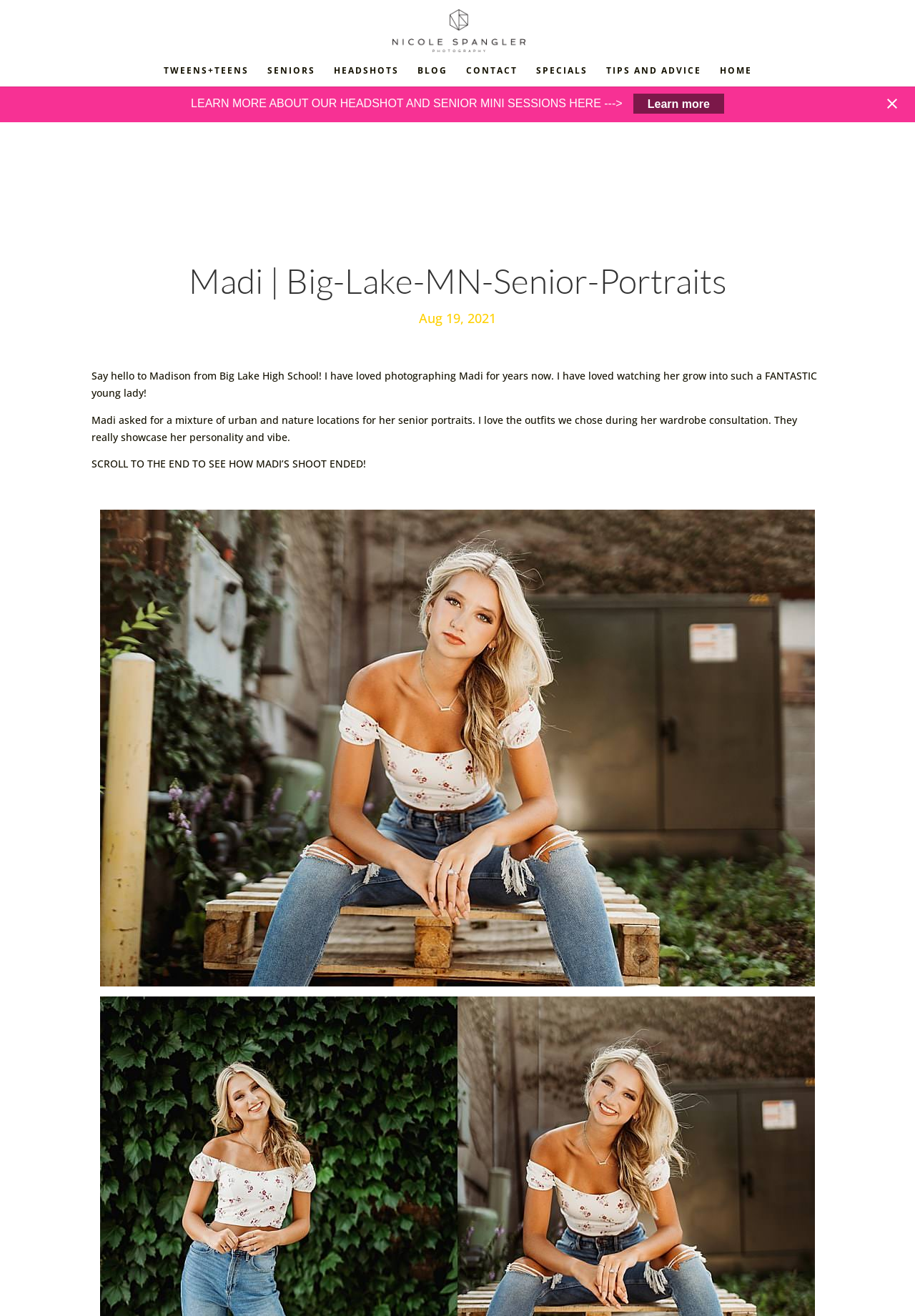Locate the bounding box coordinates of the clickable part needed for the task: "Learn more about headshot and senior mini sessions".

[0.692, 0.071, 0.791, 0.086]